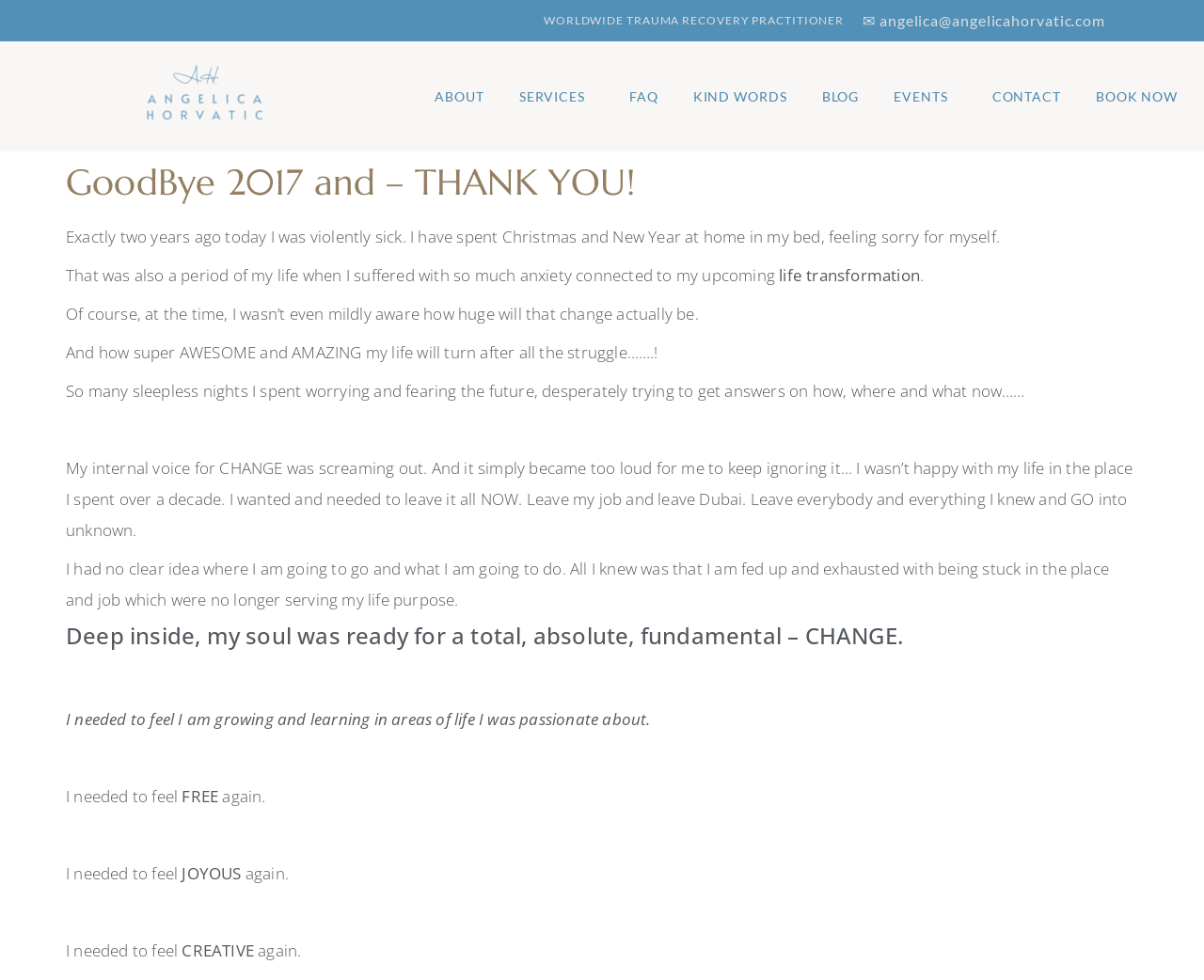Predict the bounding box coordinates of the area that should be clicked to accomplish the following instruction: "Click the BLOG link". The bounding box coordinates should consist of four float numbers between 0 and 1, i.e., [left, top, right, bottom].

[0.671, 0.077, 0.725, 0.12]